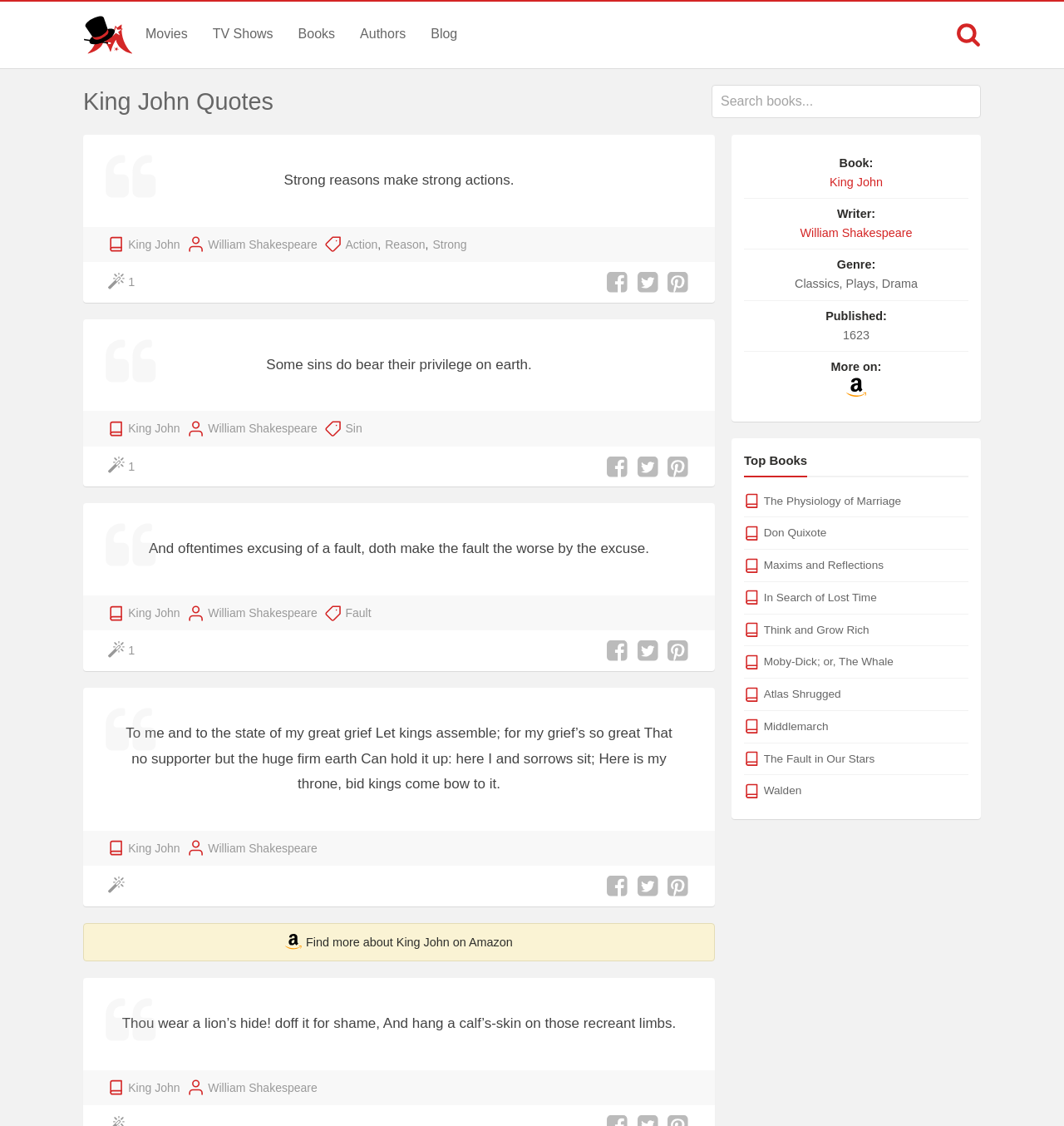Find the bounding box coordinates of the element I should click to carry out the following instruction: "Visit the Movies page".

[0.125, 0.001, 0.188, 0.059]